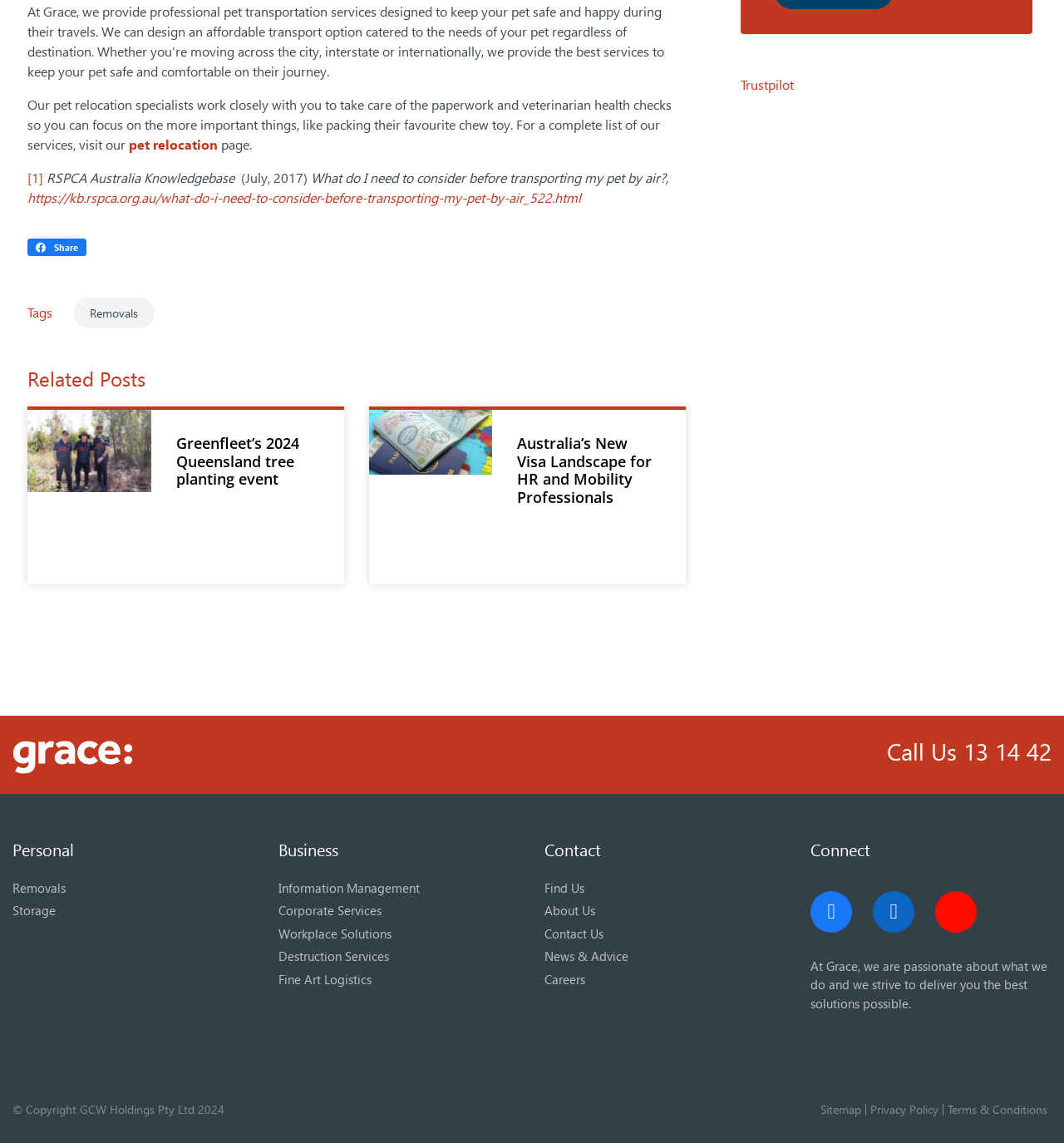What is the purpose of the 'Share on facebook' button?
Relying on the image, give a concise answer in one word or a brief phrase.

To share content on Facebook